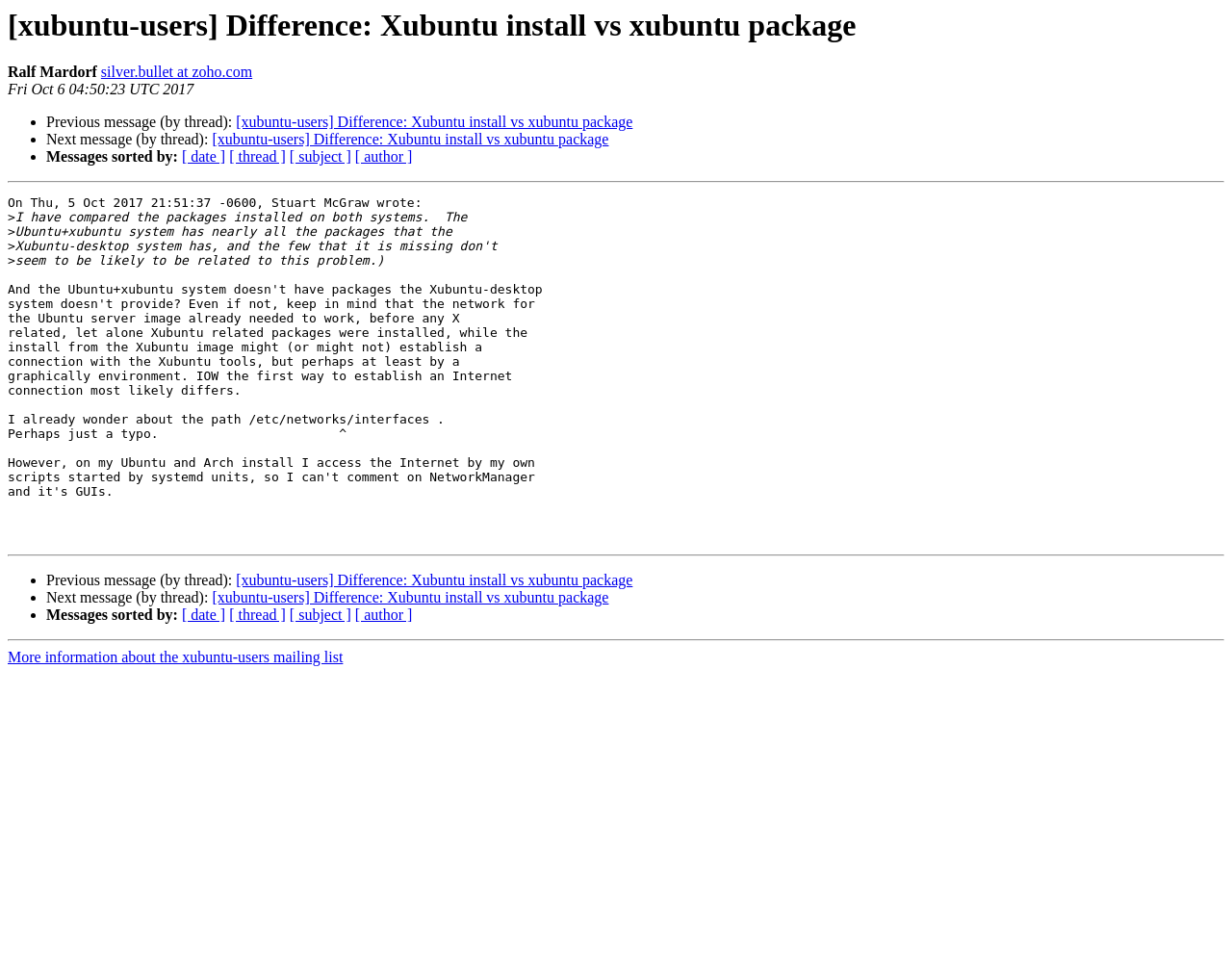Please predict the bounding box coordinates of the element's region where a click is necessary to complete the following instruction: "Sort messages by date". The coordinates should be represented by four float numbers between 0 and 1, i.e., [left, top, right, bottom].

[0.148, 0.152, 0.183, 0.169]